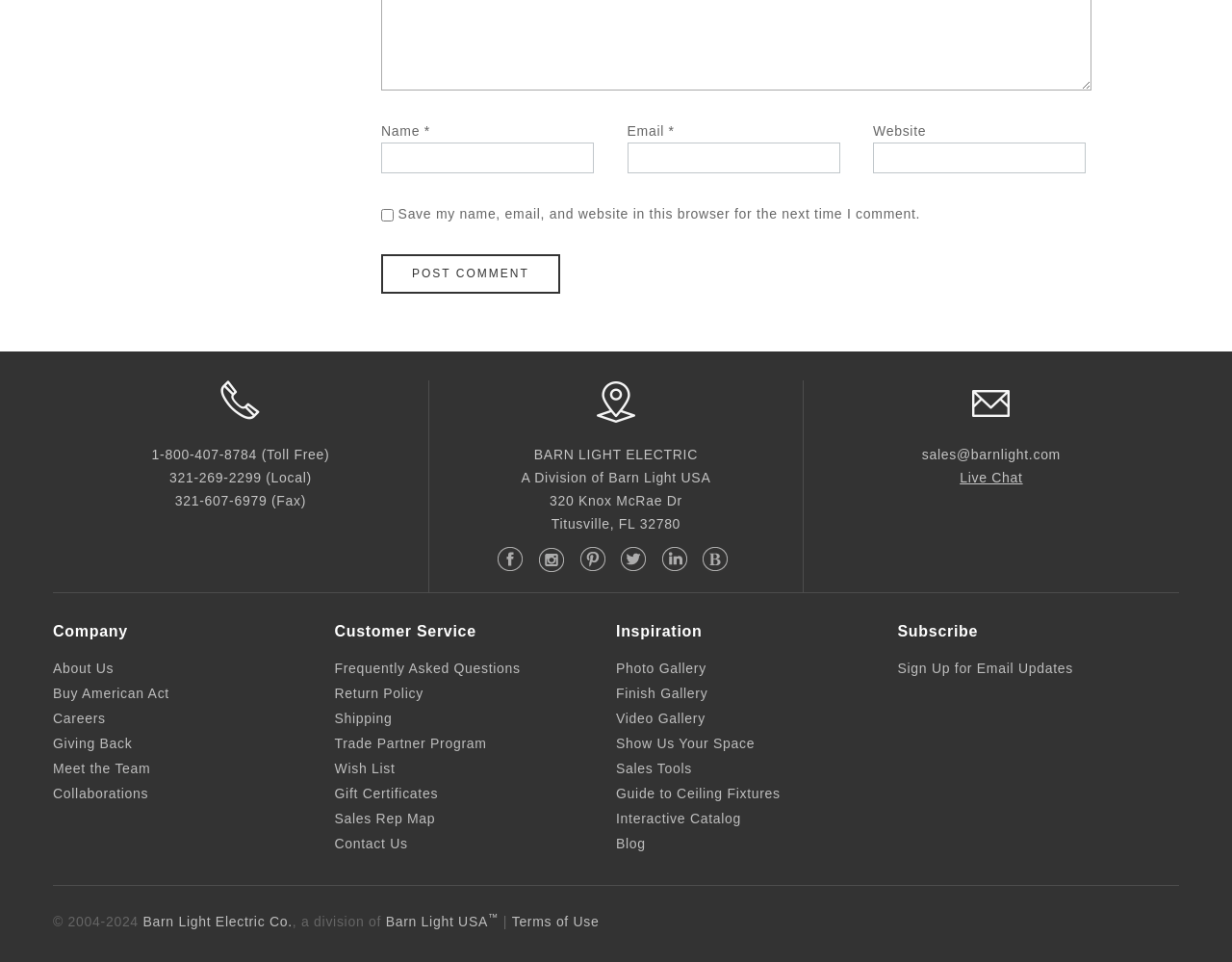What is the address of the company?
Kindly give a detailed and elaborate answer to the question.

The company address can be found in the top section of the webpage, where it is written as '320 Knox McRae Dr' and 'Titusville, FL 32780'. This is the physical location of the company.